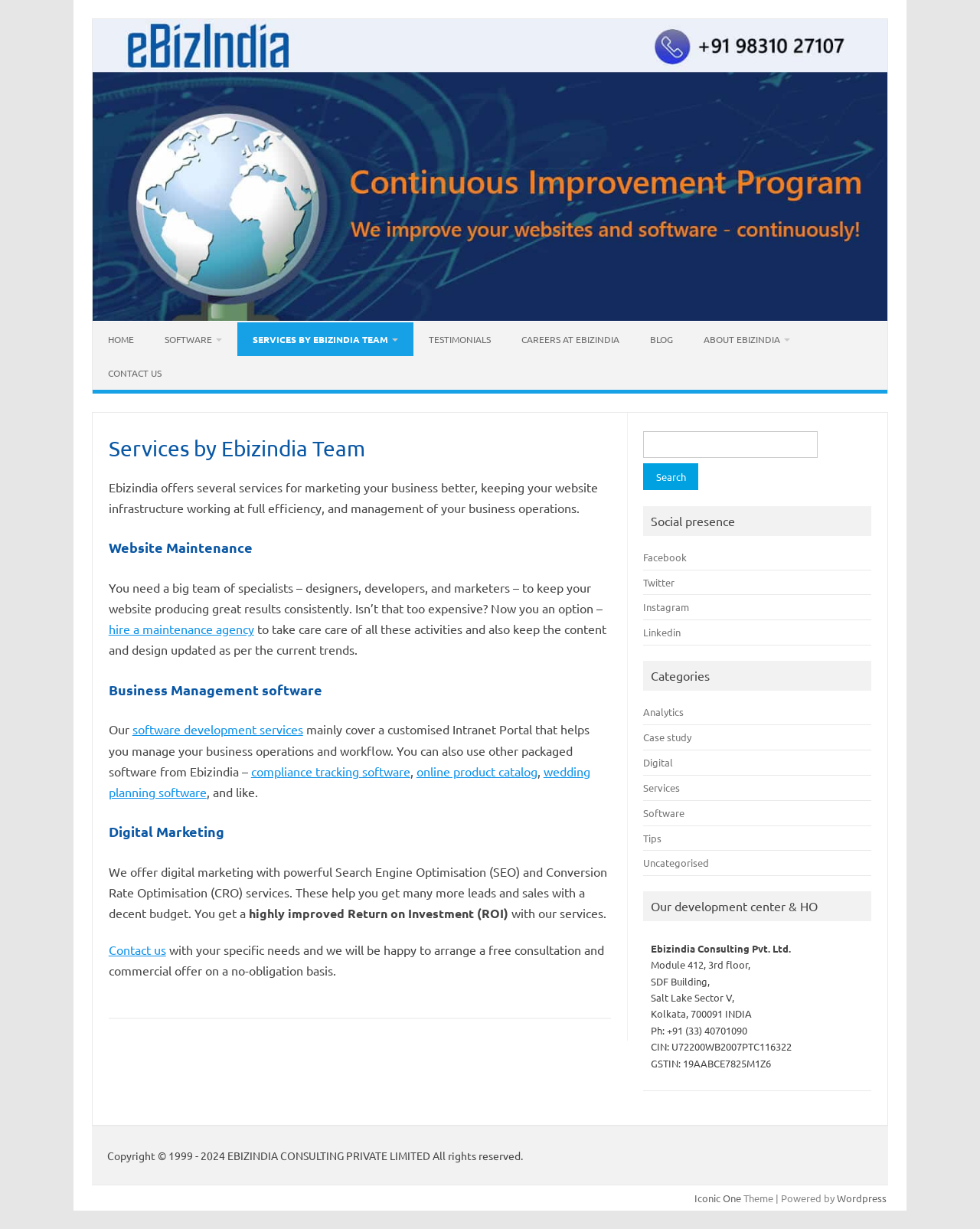Respond to the following question using a concise word or phrase: 
What is the address of Ebizindia's development center?

Module 412, 3rd floor, SDF Building, Salt Lake Sector V, Kolkata, 700091 INDIA